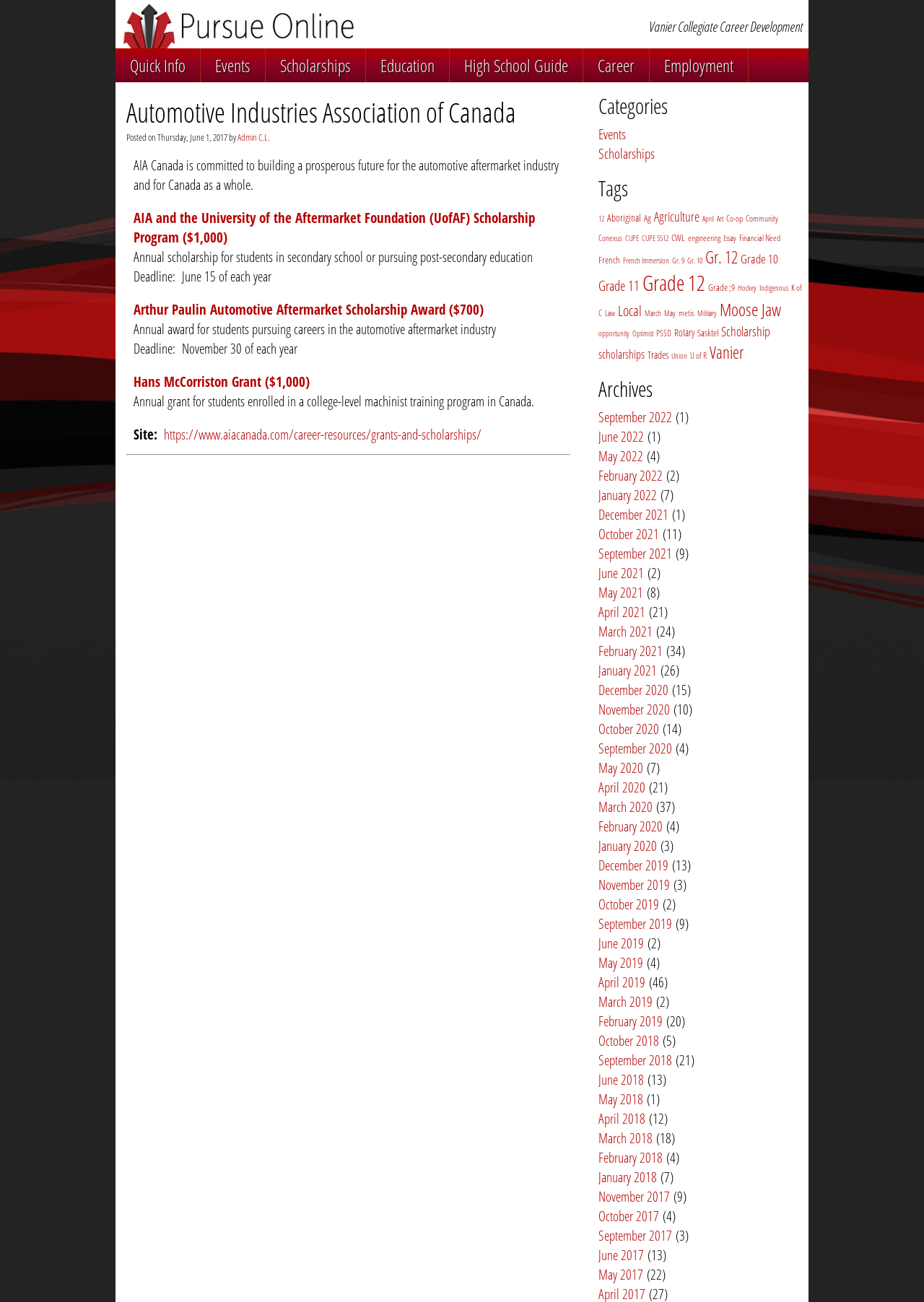What is the name of the organization mentioned in the first heading?
Please answer the question with a single word or phrase, referencing the image.

Automotive Industries Association of Canada